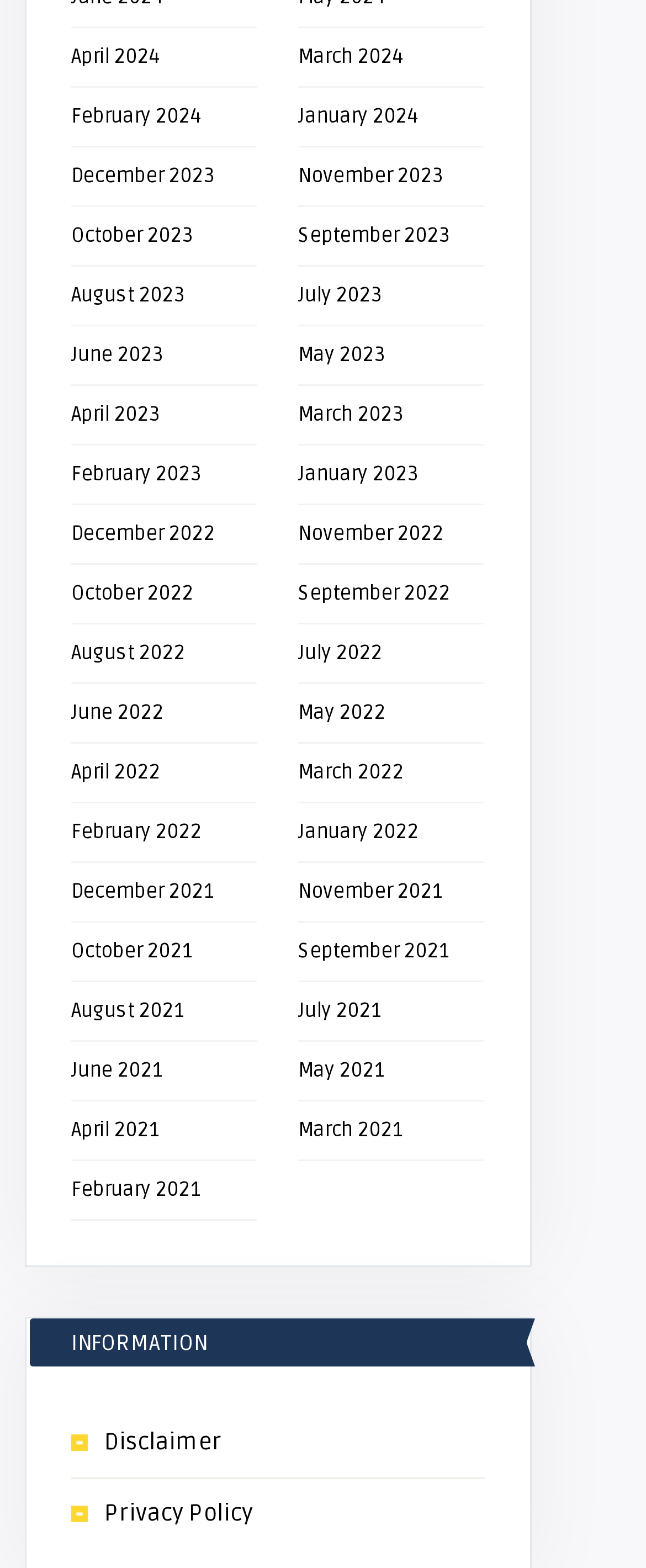Please specify the bounding box coordinates of the clickable region to carry out the following instruction: "Review Privacy Policy". The coordinates should be four float numbers between 0 and 1, in the format [left, top, right, bottom].

[0.162, 0.956, 0.392, 0.974]